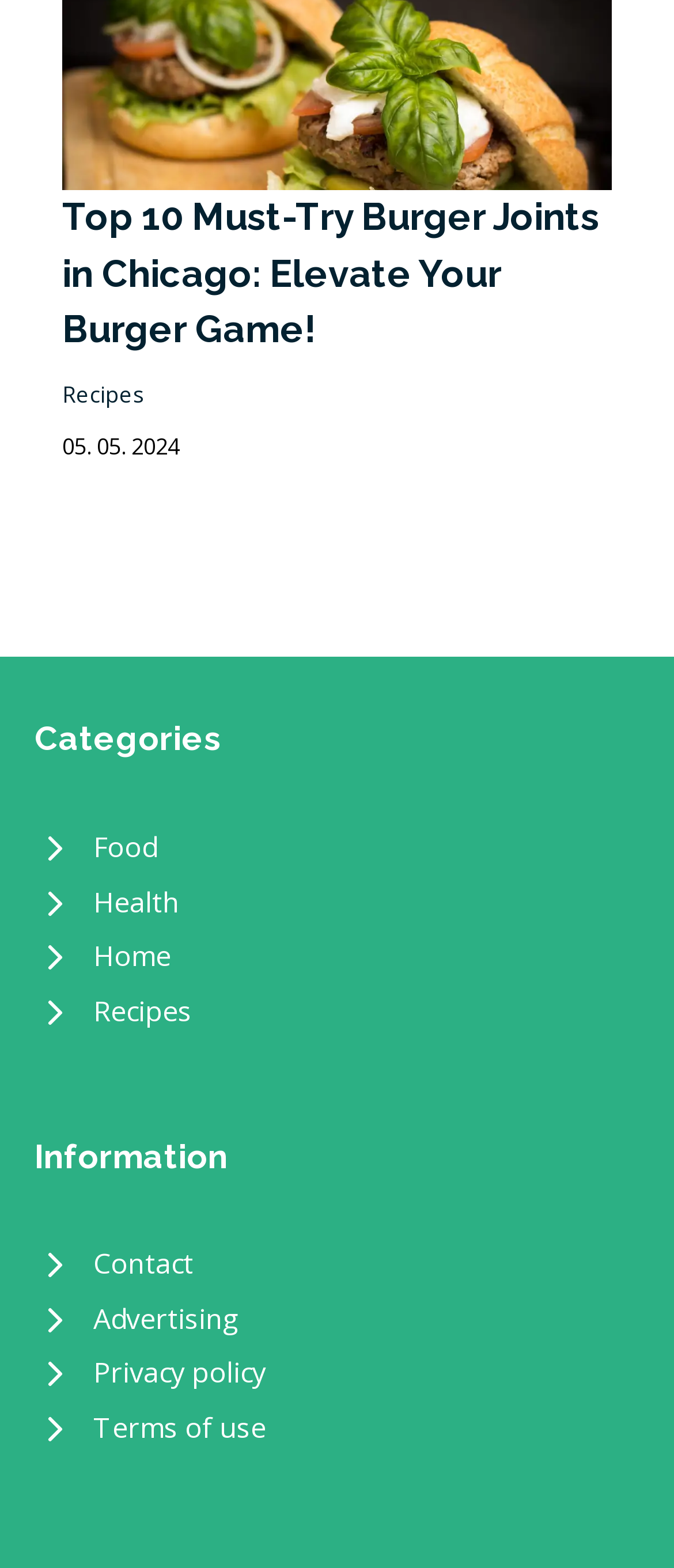Specify the bounding box coordinates of the area to click in order to execute this command: 'Read the 'Top 10 Must-Try Burger Joints in Chicago: Elevate Your Burger Game!' heading'. The coordinates should consist of four float numbers ranging from 0 to 1, and should be formatted as [left, top, right, bottom].

[0.092, 0.122, 0.908, 0.229]